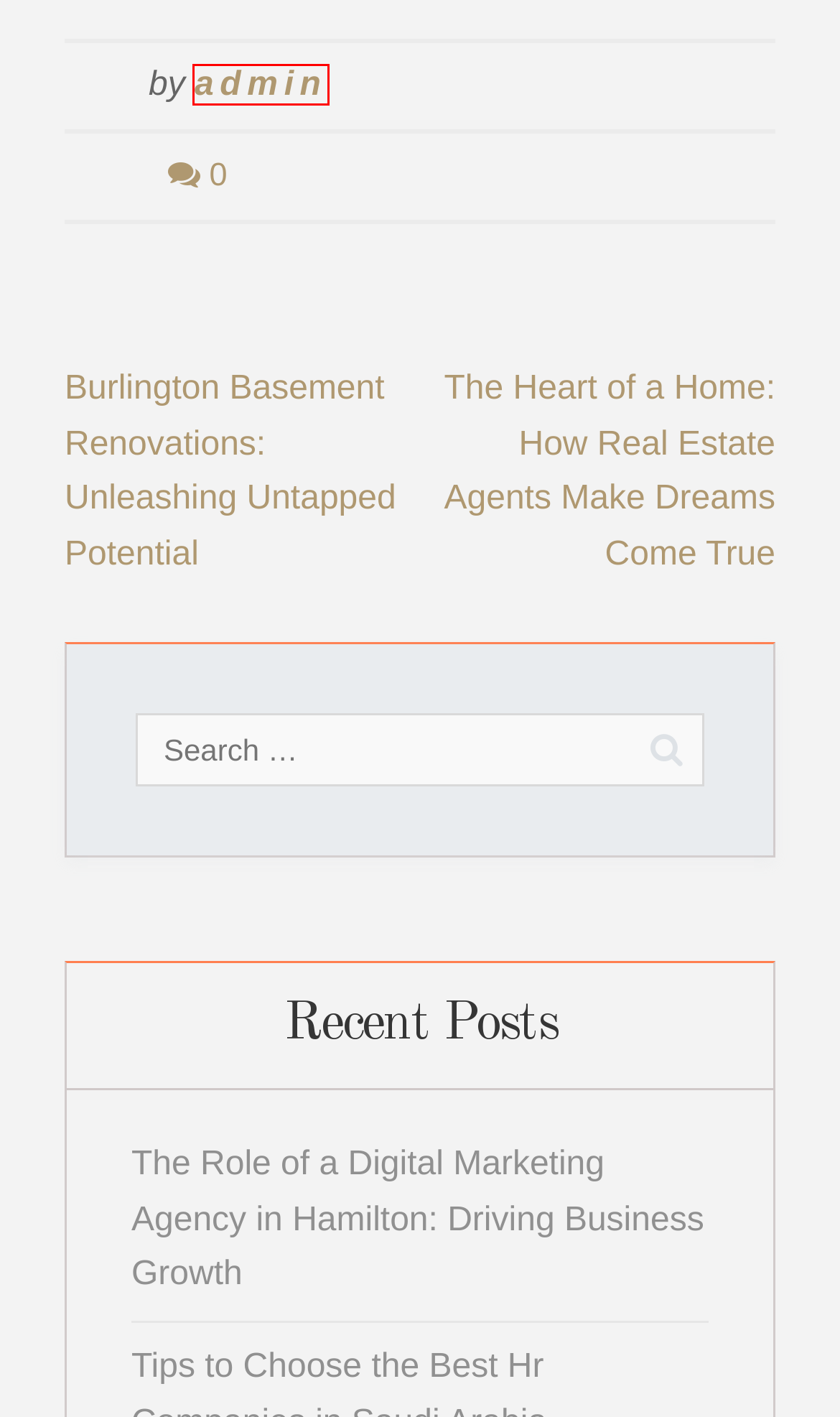You are presented with a screenshot of a webpage with a red bounding box. Select the webpage description that most closely matches the new webpage after clicking the element inside the red bounding box. The options are:
A. Maximizing Financial Planning: Exploring Key Benefits of Income and Tax Calculators
B. The Role of a Digital Marketing Agency in Hamilton - Work Alcoholic
C. admin, Author at Work Alcoholic
D. The Heart of a Home: How Real Estate Agents Make Dreams Come True - Work Alcoholic
E. Burlington Basement Renovations: Unleashing Untapped Potential - Work Alcoholic
F. Free & Premium Clean Design WordPress Themes - Blaze Themes
G. Choosing the Right Recruitment Agency for Your Hiring Needs
H. Tips to Choose the Best Hr Companies in Saudi Arabia

C